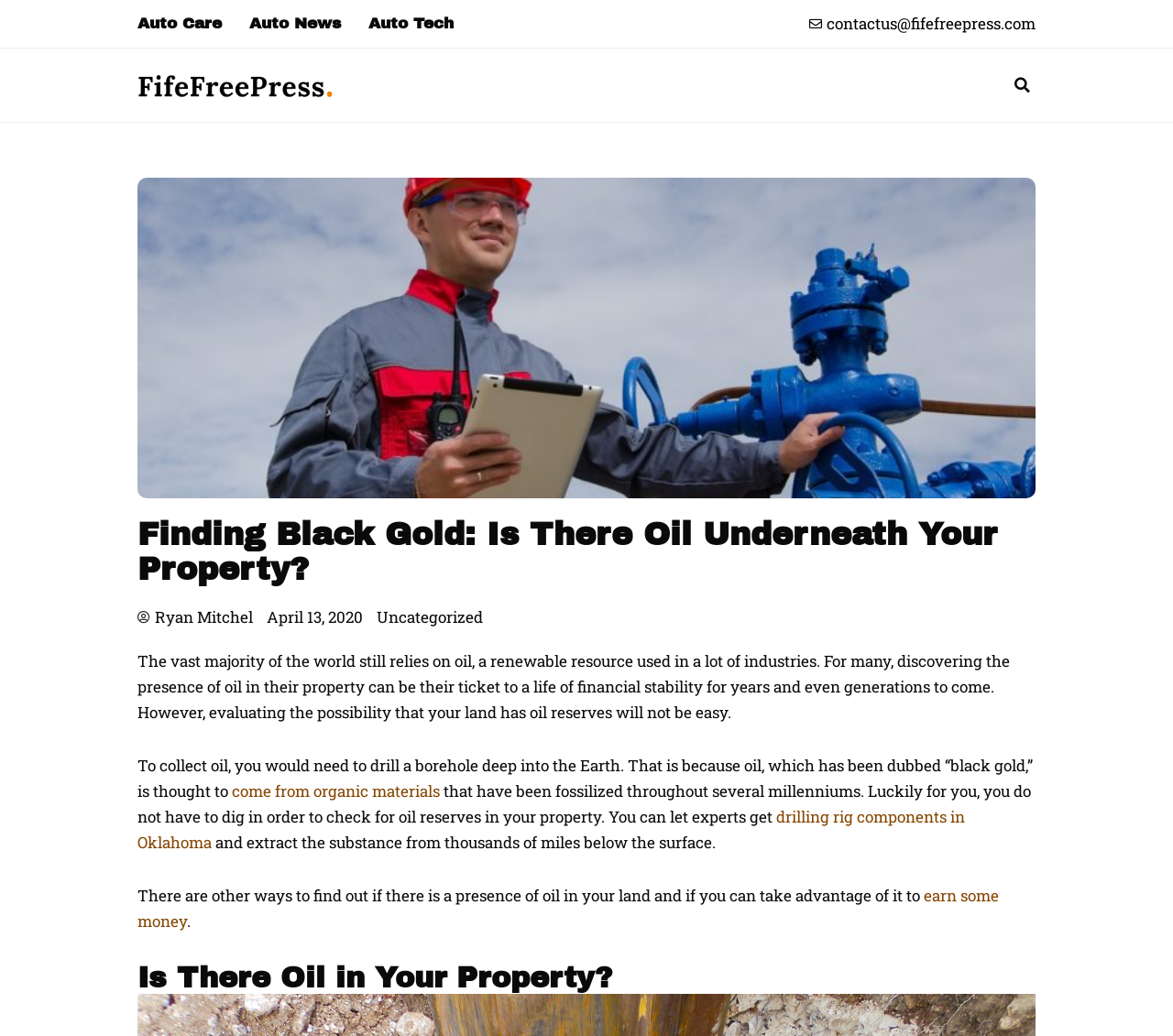Given the element description Big 12, identify the bounding box coordinates for the UI element on the webpage screenshot. The format should be (top-left x, top-left y, bottom-right x, bottom-right y), with values between 0 and 1.

None